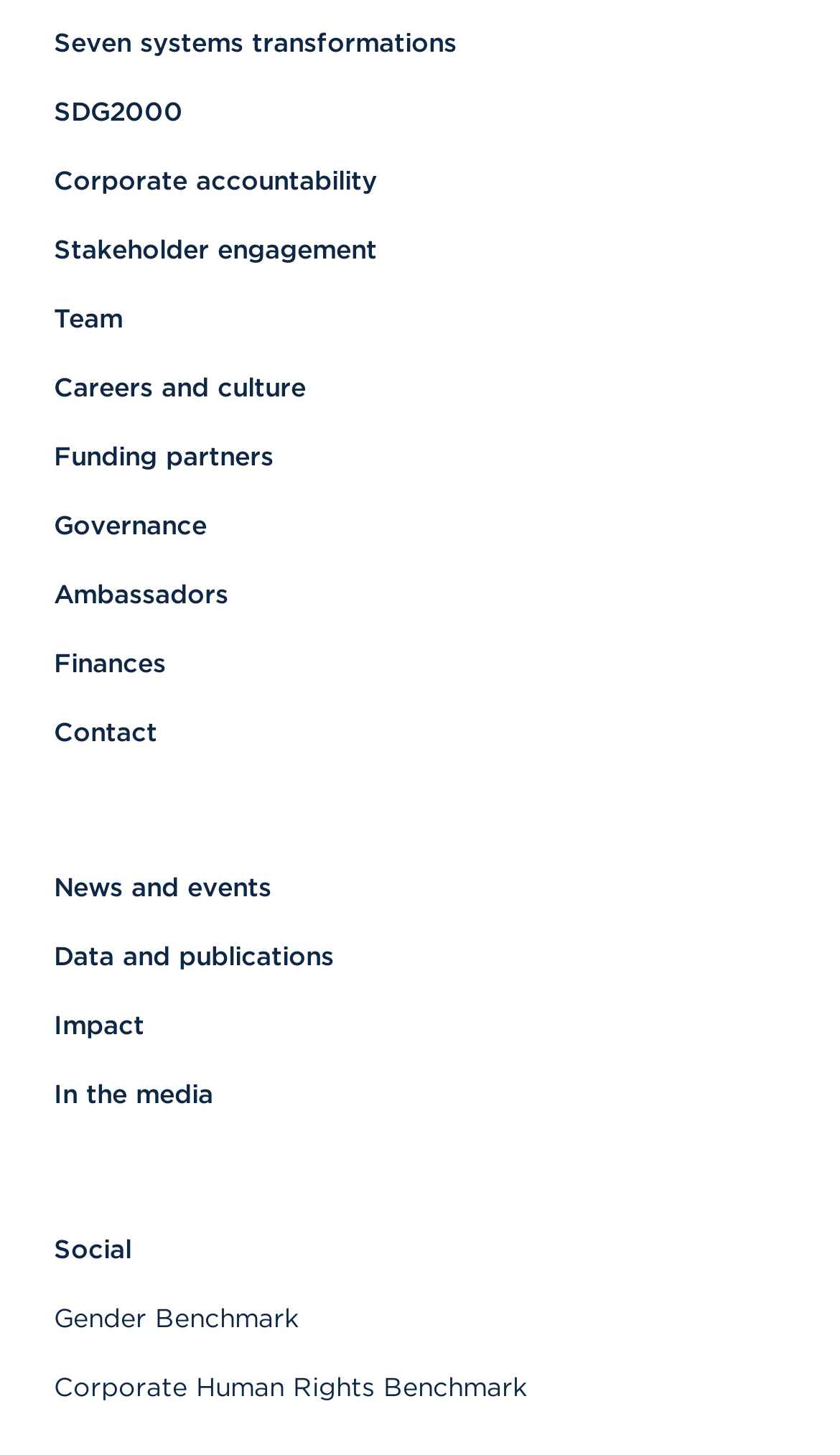What is the last link on the webpage?
Using the image as a reference, give a one-word or short phrase answer.

Corporate Human Rights Benchmark